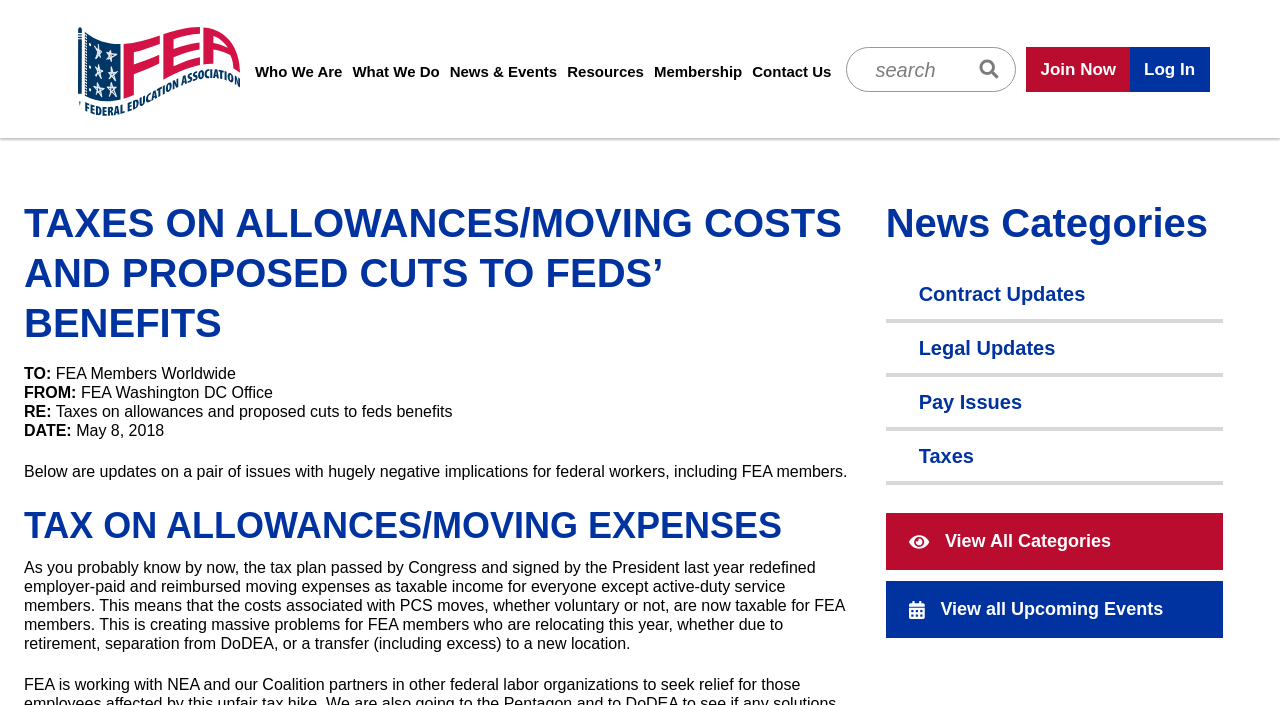What is the topic of the first heading?
Provide a short answer using one word or a brief phrase based on the image.

TAXES ON ALLOWANCES/MOVING COSTS AND PROPOSED CUTS TO FEDS’ BENEFITS